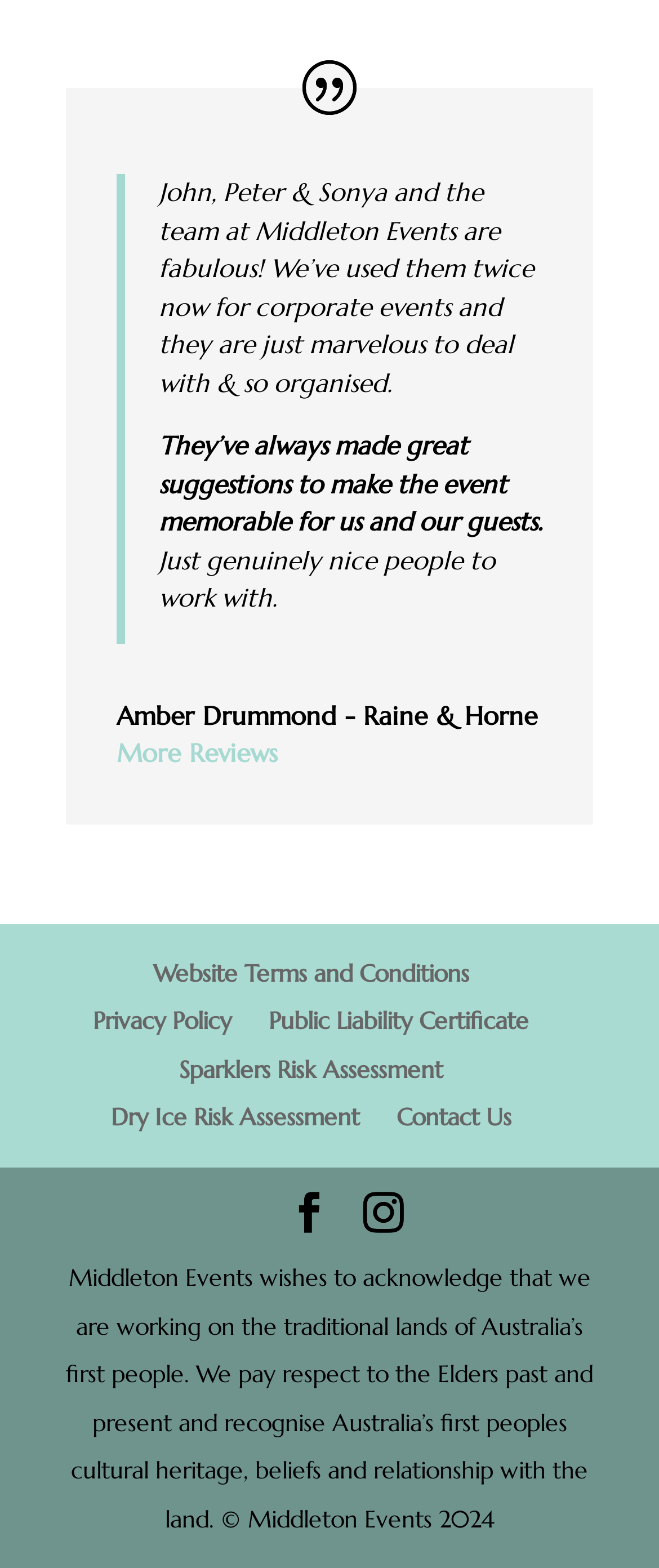Respond concisely with one word or phrase to the following query:
What is the acknowledgement mentioned at the bottom of the page about?

Traditional lands of Australia's first people